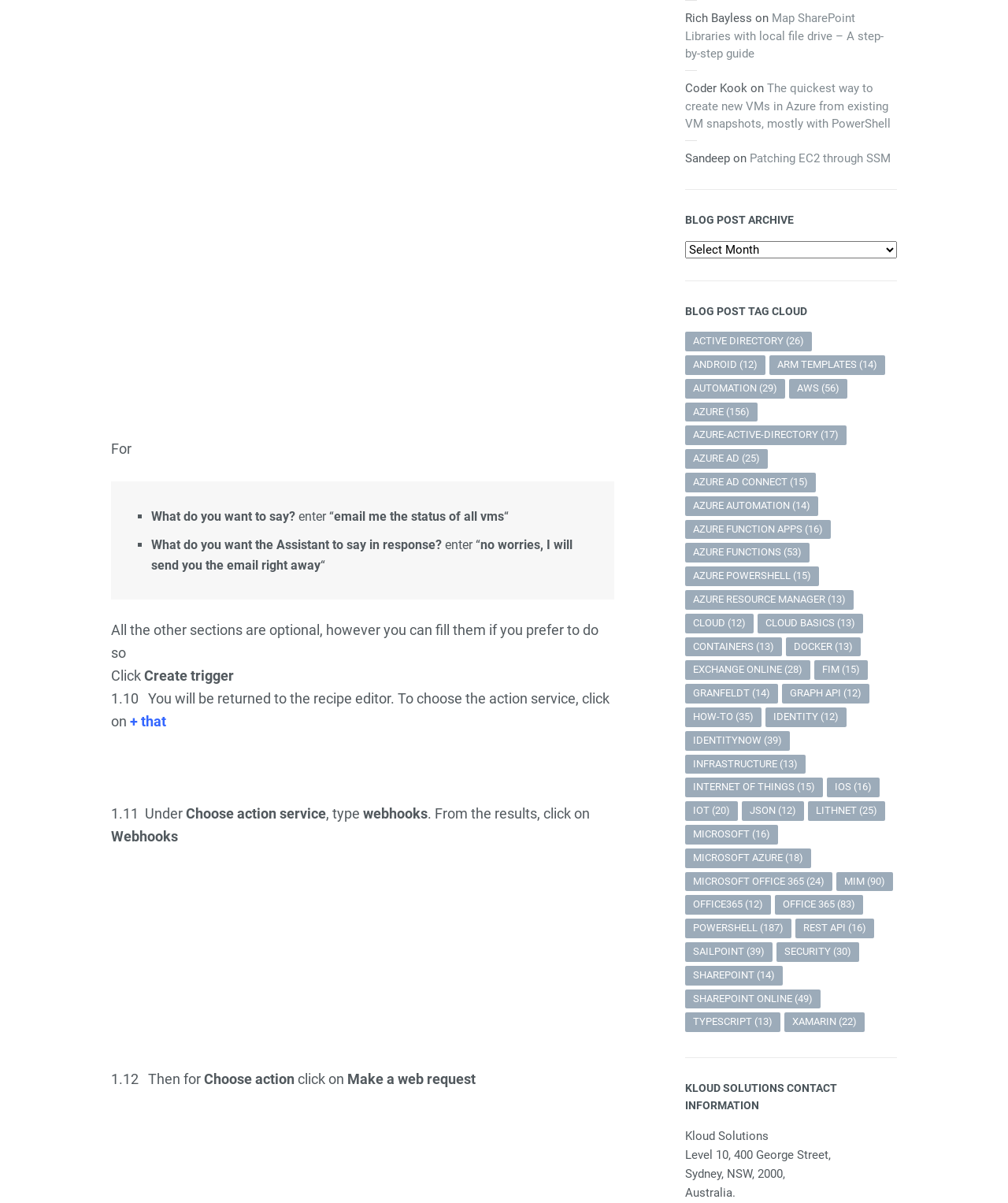Extract the bounding box coordinates of the UI element described by: "Azure AD (25)". The coordinates should include four float numbers ranging from 0 to 1, e.g., [left, top, right, bottom].

[0.679, 0.373, 0.762, 0.39]